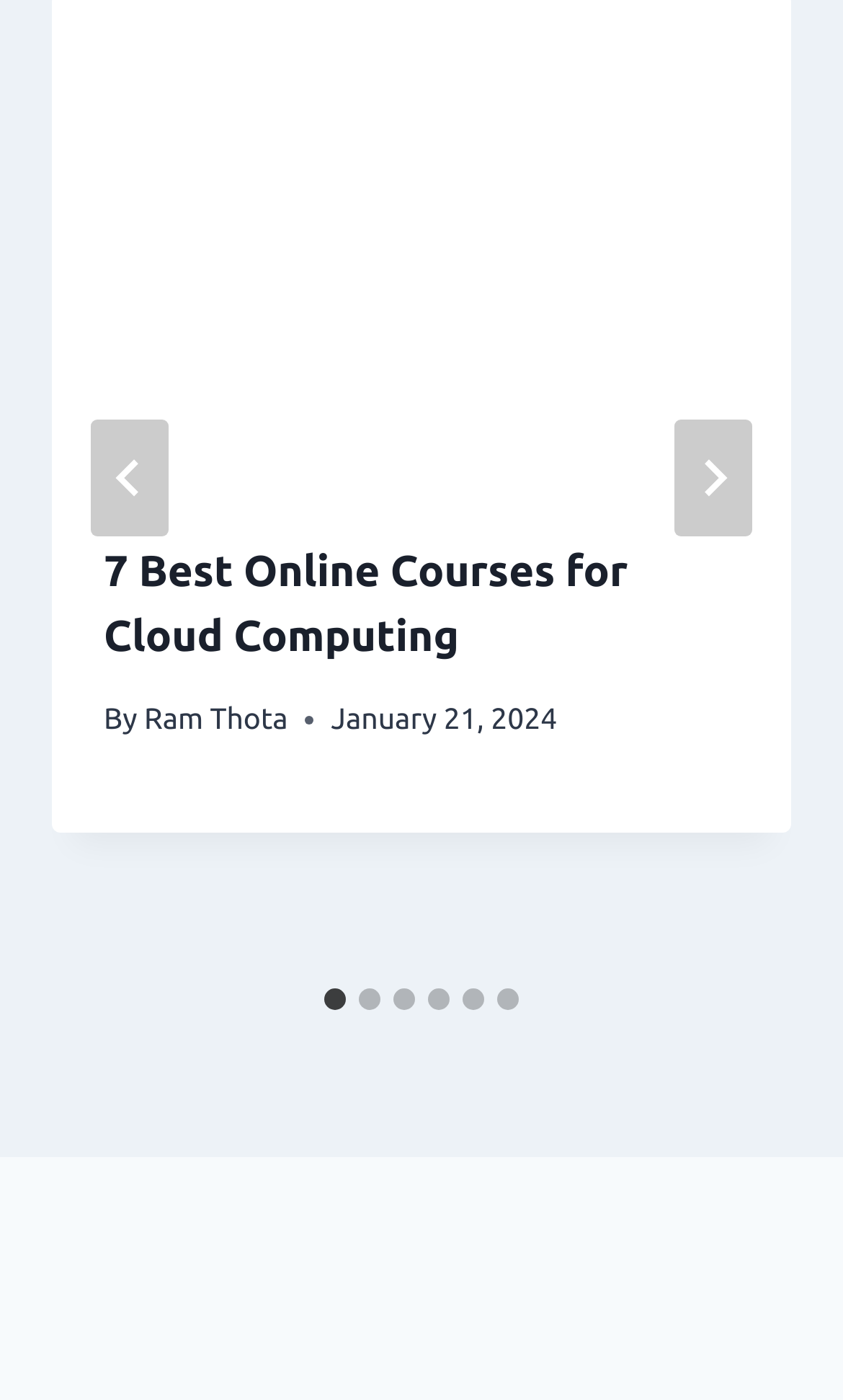When was the article published?
Please provide a single word or phrase as the answer based on the screenshot.

January 21, 2024